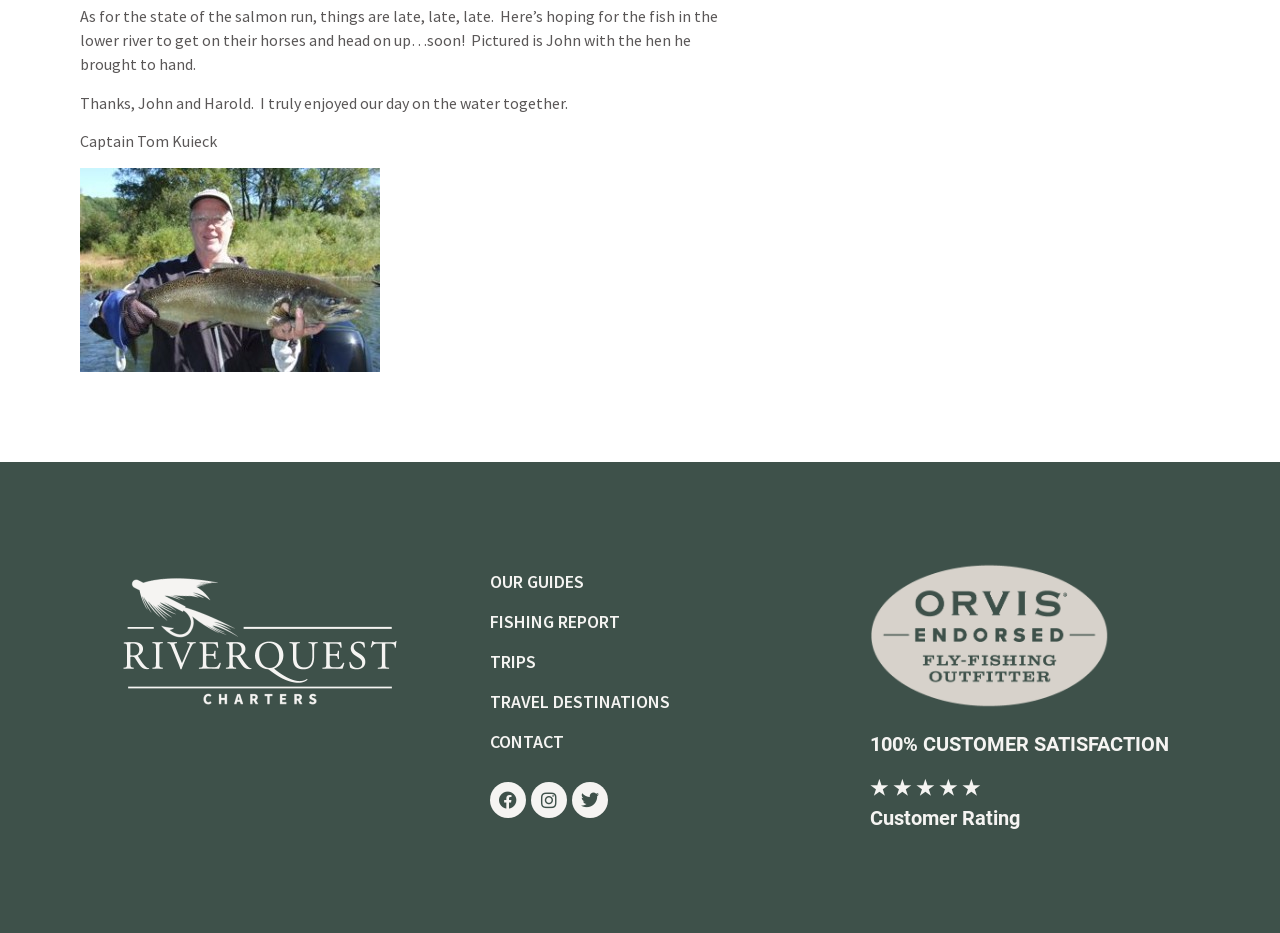Locate the bounding box of the UI element with the following description: "Travel Destinations".

[0.383, 0.731, 0.617, 0.774]